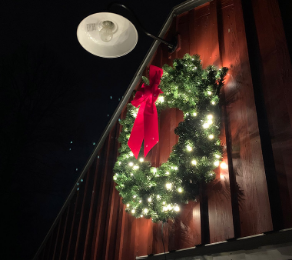What type of surface is the wreath mounted on?
Look at the screenshot and give a one-word or phrase answer.

Wooden